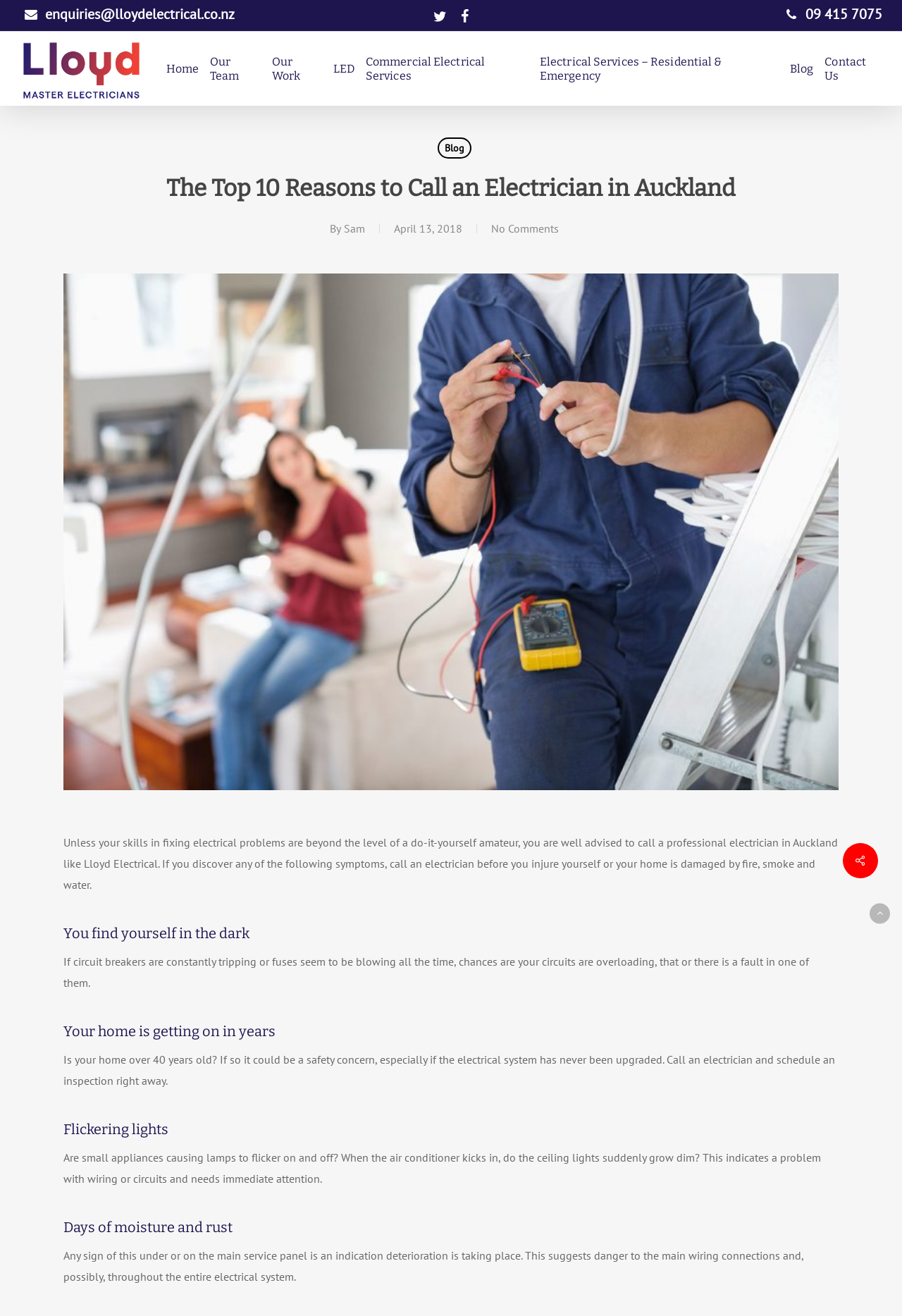Please answer the following question using a single word or phrase: 
Is there a social media link to Facebook?

Yes